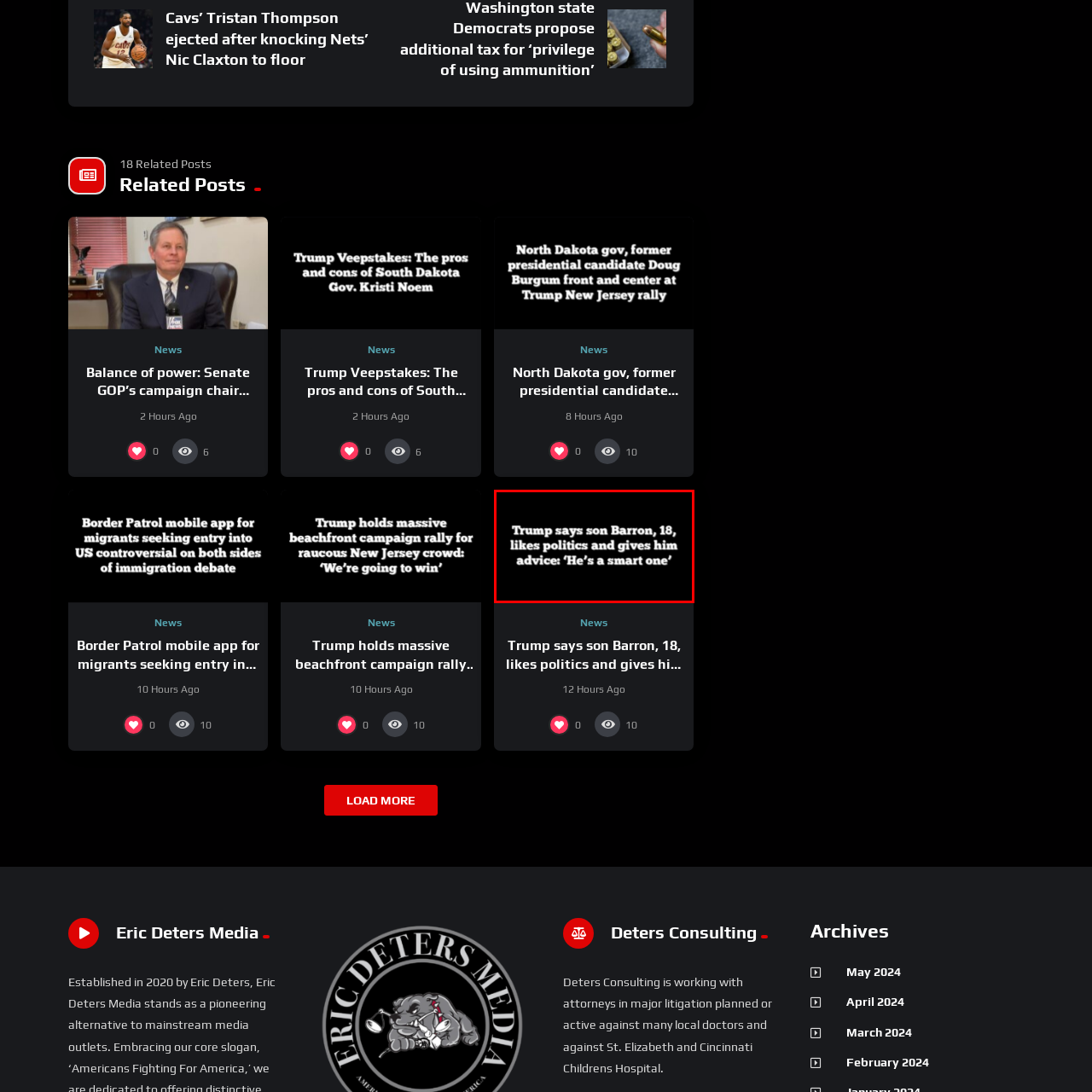What does Donald Trump think about Barron's intelligence?
Pay attention to the section of the image highlighted by the red bounding box and provide a comprehensive answer to the question.

The headline quotes Donald Trump as saying 'He's a smart one' about Barron, implying that Trump has a high opinion of his son's intelligence and abilities.